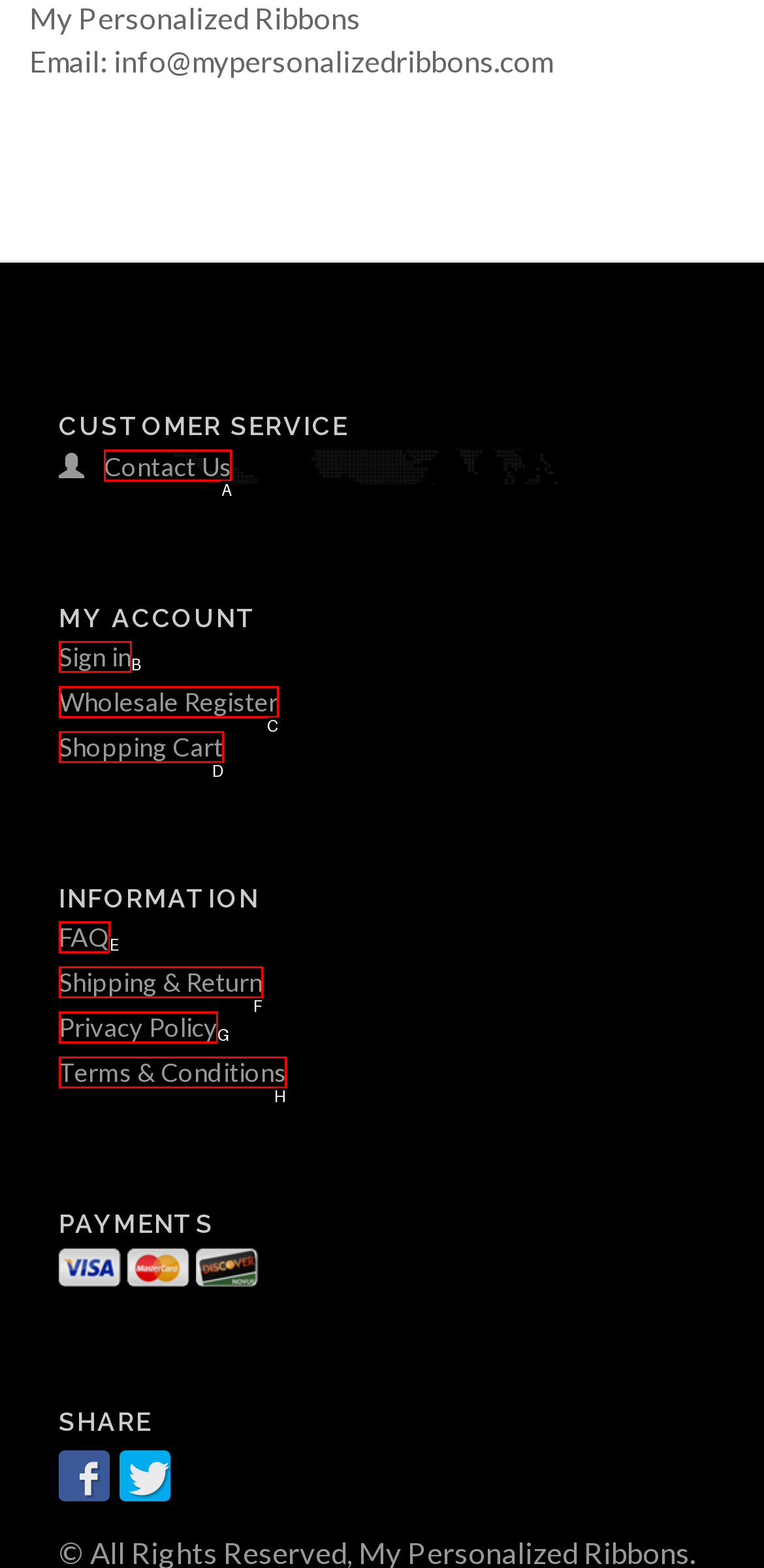Indicate which HTML element you need to click to complete the task: Contact customer service. Provide the letter of the selected option directly.

A